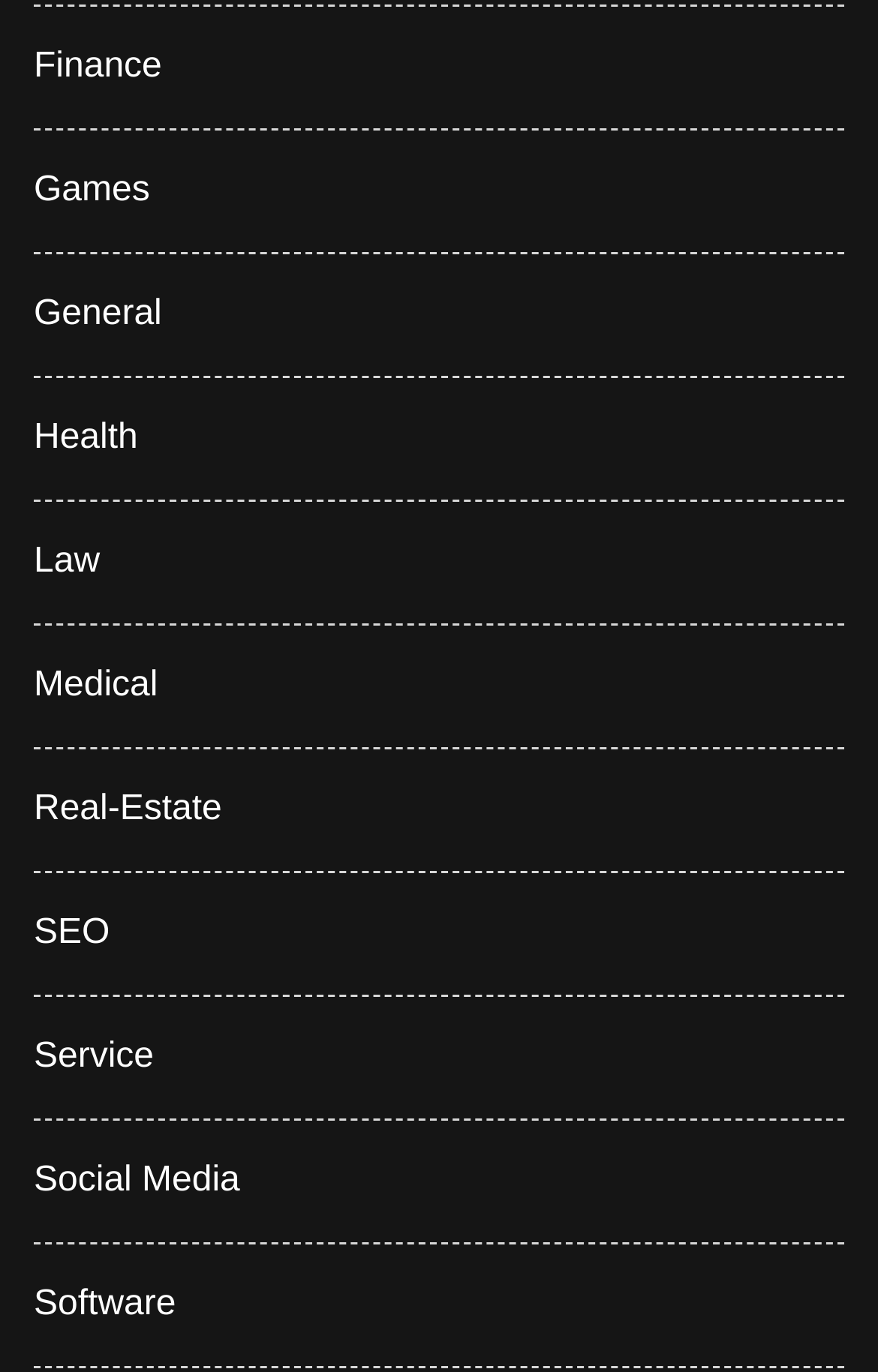Bounding box coordinates must be specified in the format (top-left x, top-left y, bottom-right x, bottom-right y). All values should be floating point numbers between 0 and 1. What are the bounding box coordinates of the UI element described as: Social Media

[0.038, 0.847, 0.273, 0.875]